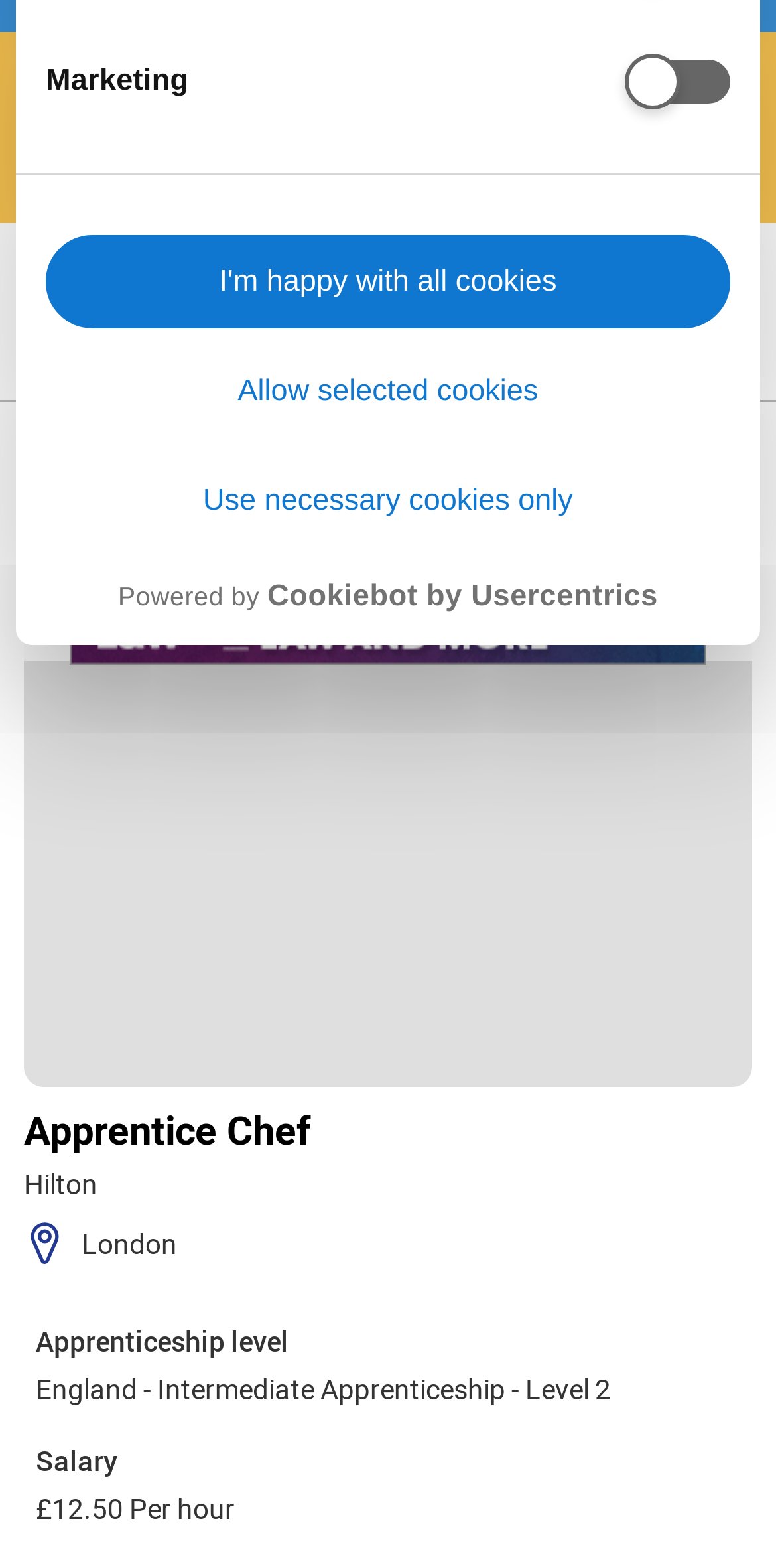Using the given element description, provide the bounding box coordinates (top-left x, top-left y, bottom-right x, bottom-right y) for the corresponding UI element in the screenshot: Powered by Cookiebot by Usercentrics

[0.059, 0.368, 0.941, 0.392]